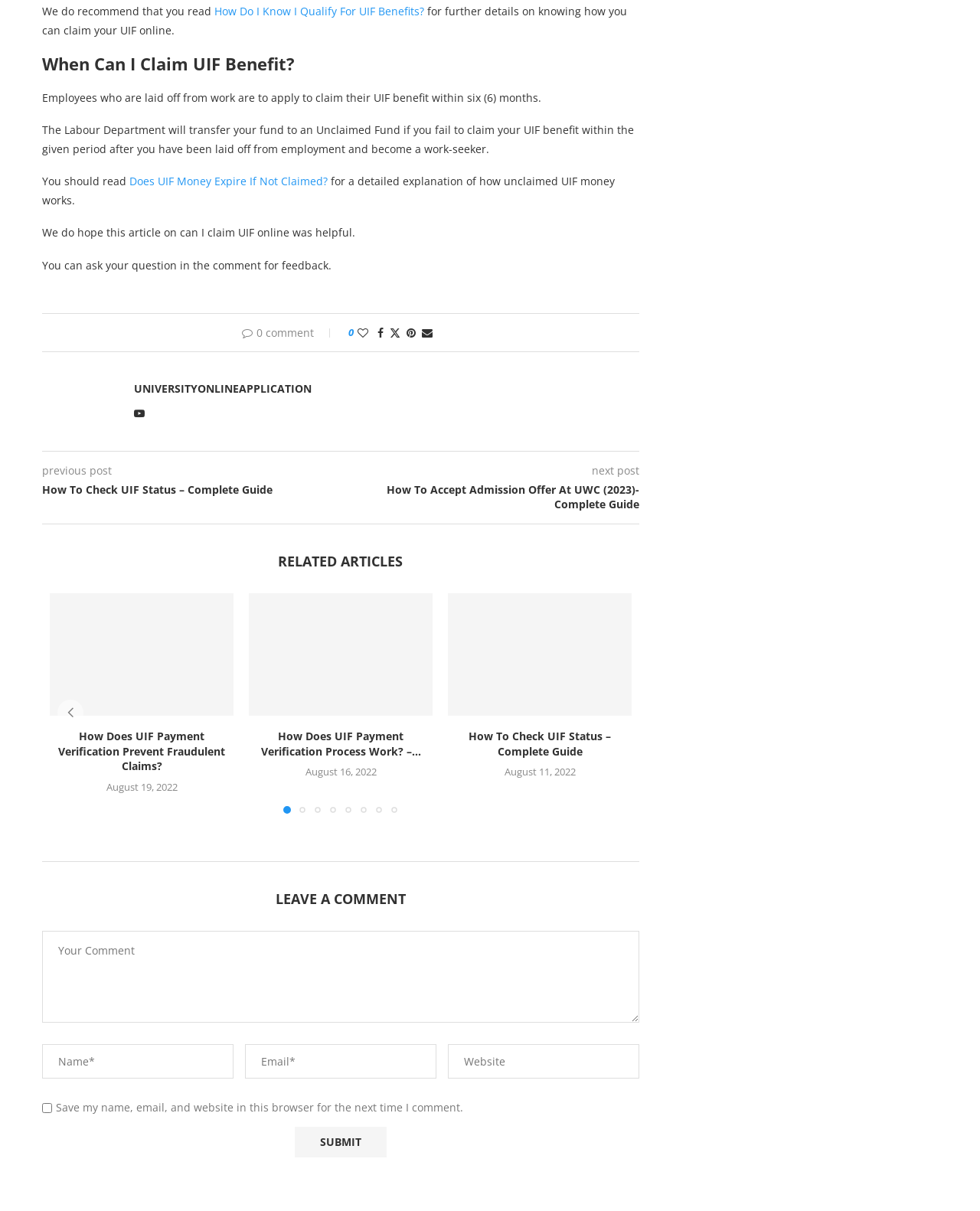What happens if UIF benefit is not claimed within the given period?
Using the information from the image, provide a comprehensive answer to the question.

As stated on the webpage, if you fail to claim your UIF benefit within the given period after you have been laid off from employment and become a work-seeker, the Labour Department will transfer your fund to an Unclaimed Fund.